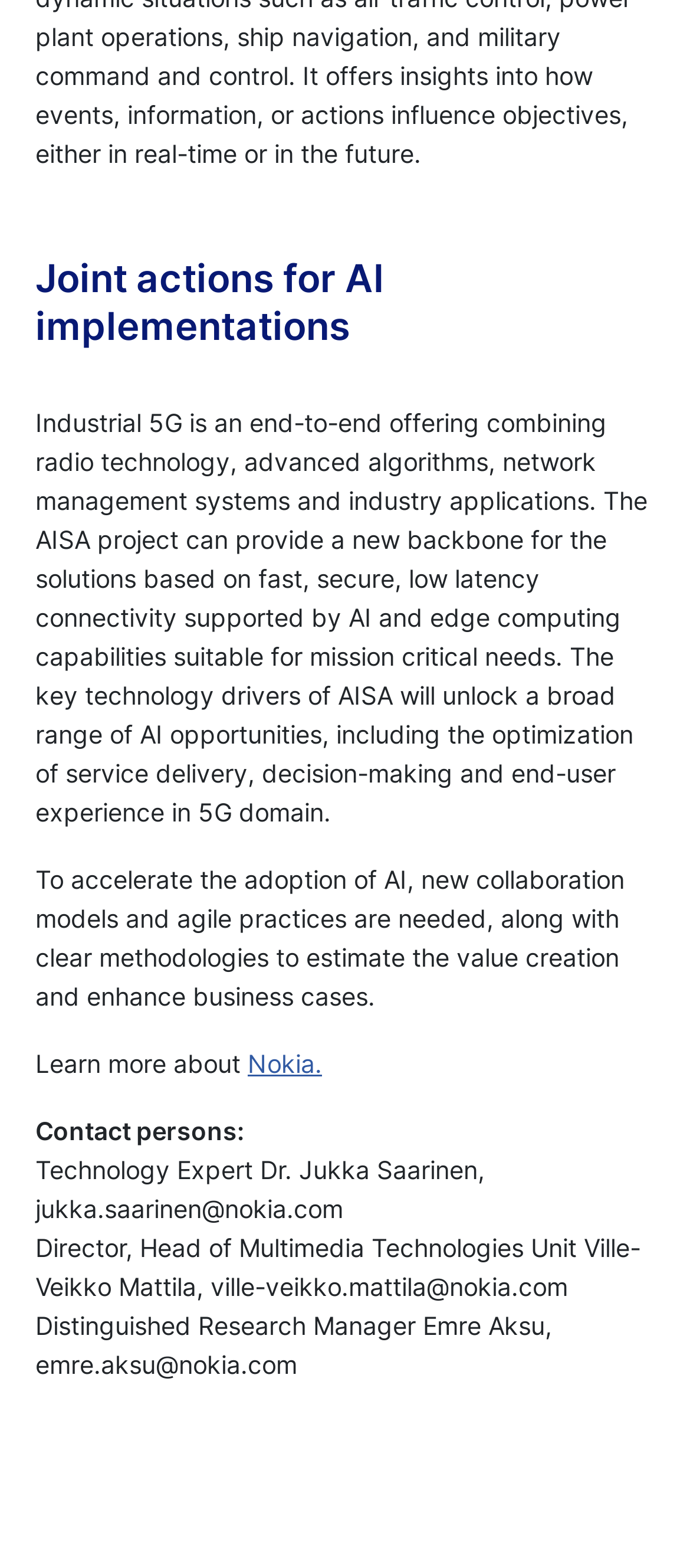Can you give a comprehensive explanation to the question given the content of the image?
What is the name of the project mentioned?

The project mentioned on the webpage is AISA, which is described as providing a new backbone for solutions based on fast, secure, low latency connectivity supported by AI and edge computing capabilities suitable for mission critical needs.